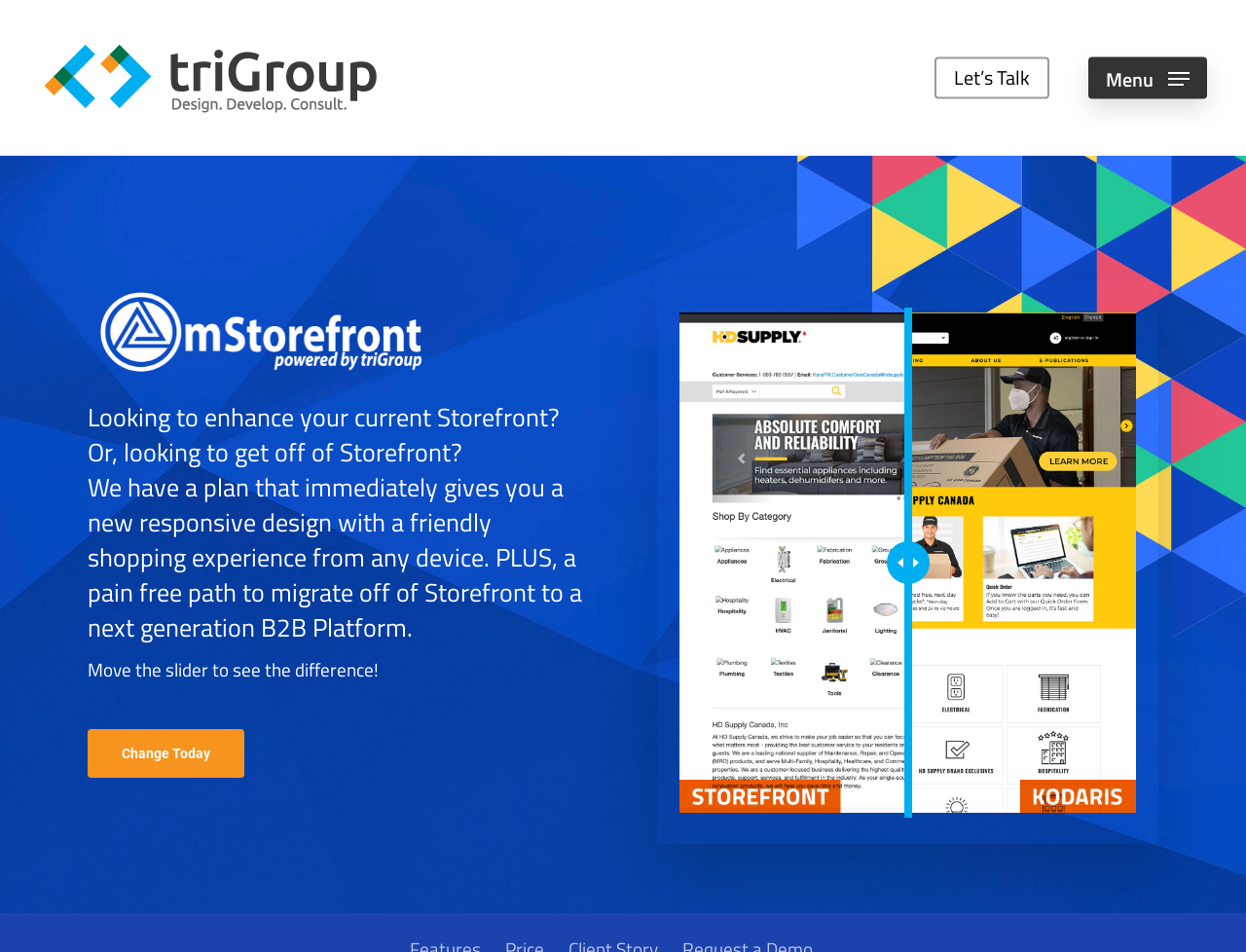Please provide a comprehensive answer to the question based on the screenshot: What is the call-to-action?

The call-to-action is 'Change Today' which is a link element located below the heading, encouraging users to take action.